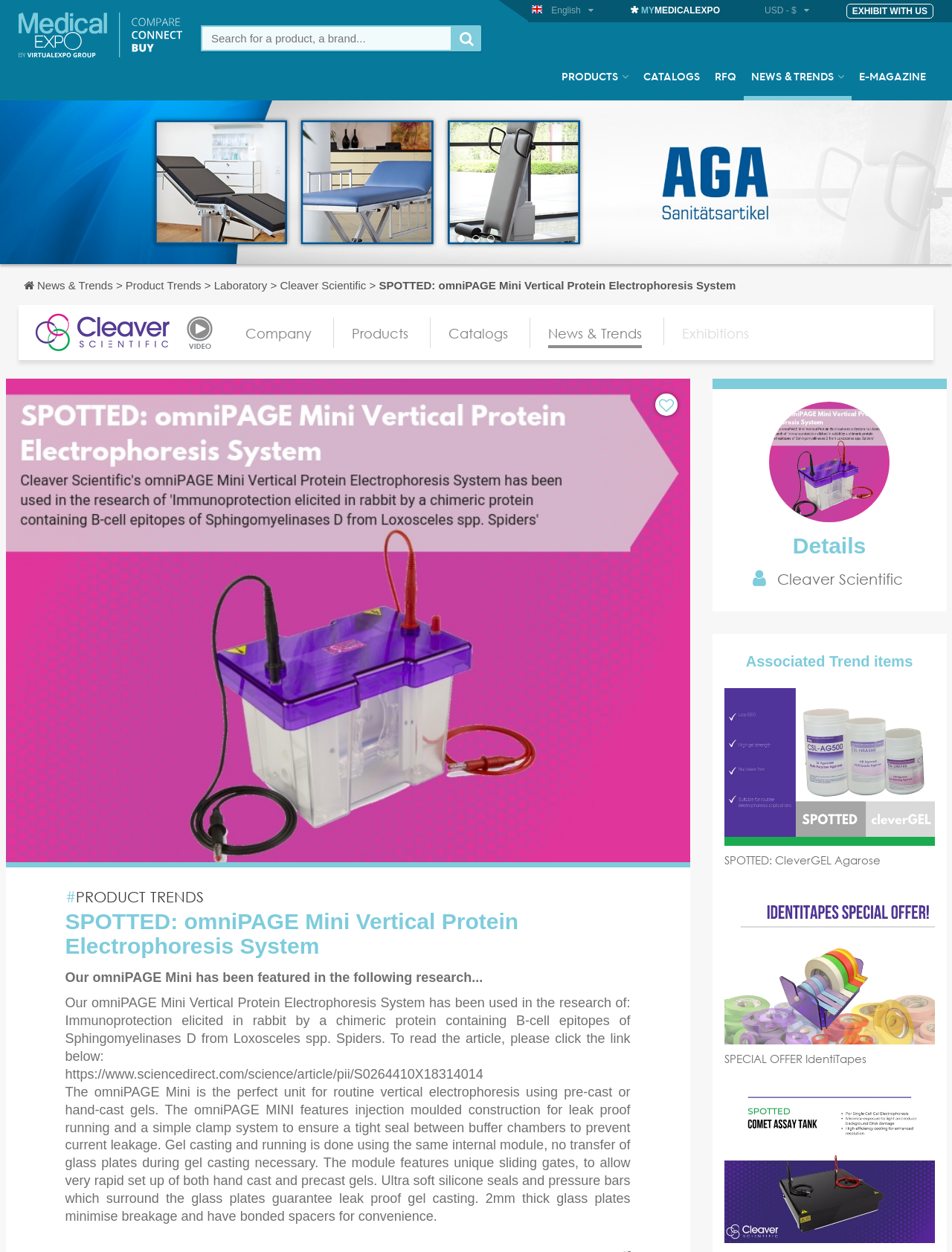Determine the bounding box coordinates of the region that needs to be clicked to achieve the task: "Search for a product".

[0.211, 0.02, 0.475, 0.041]